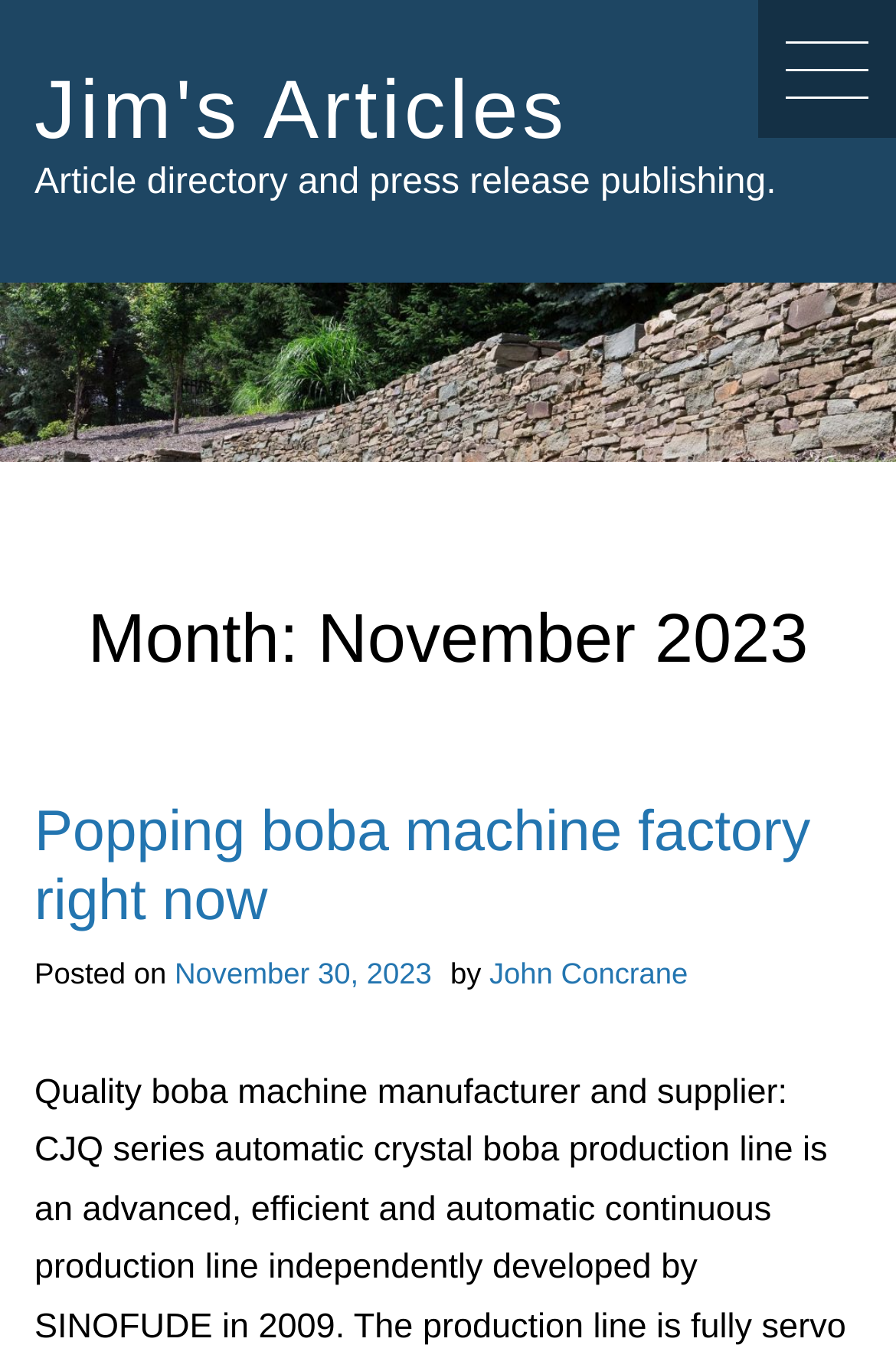Who is the author of the first article on the webpage?
Please provide a single word or phrase based on the screenshot.

John Concrane